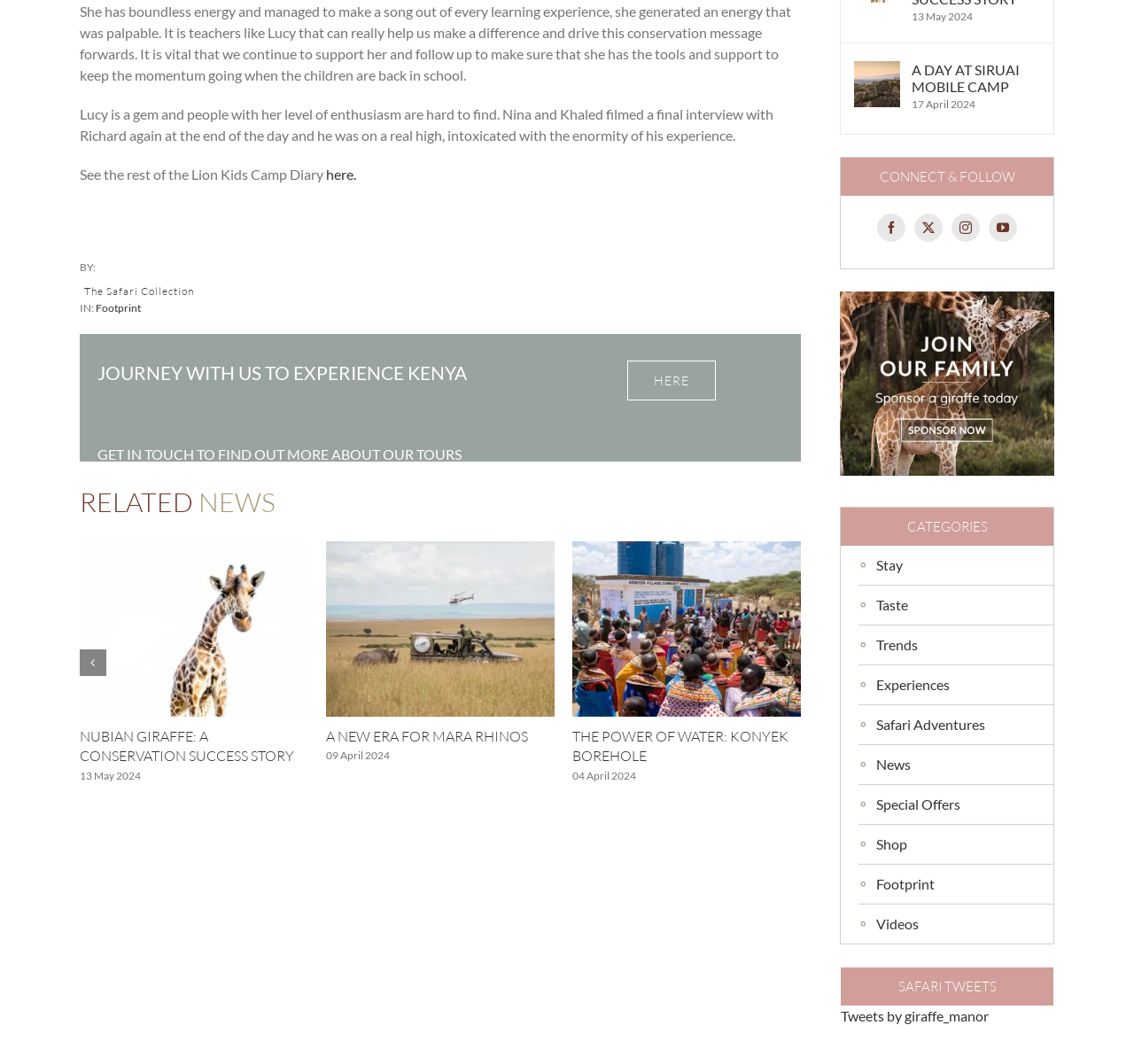Please find the bounding box coordinates of the clickable region needed to complete the following instruction: "Discover more about Footprint". The bounding box coordinates must consist of four float numbers between 0 and 1, i.e., [left, top, right, bottom].

[0.084, 0.283, 0.124, 0.295]